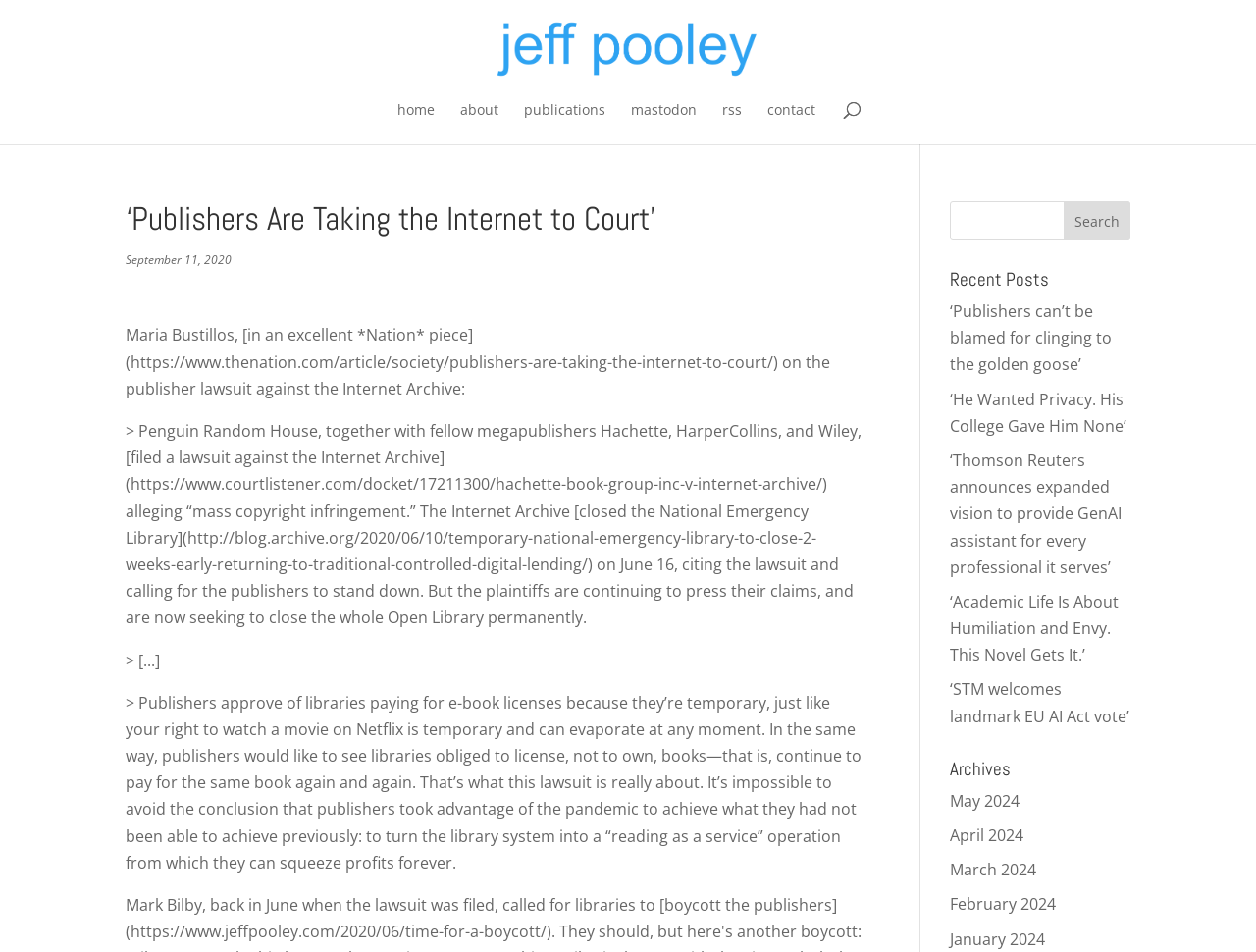Please mark the bounding box coordinates of the area that should be clicked to carry out the instruction: "go to home page".

[0.316, 0.108, 0.346, 0.152]